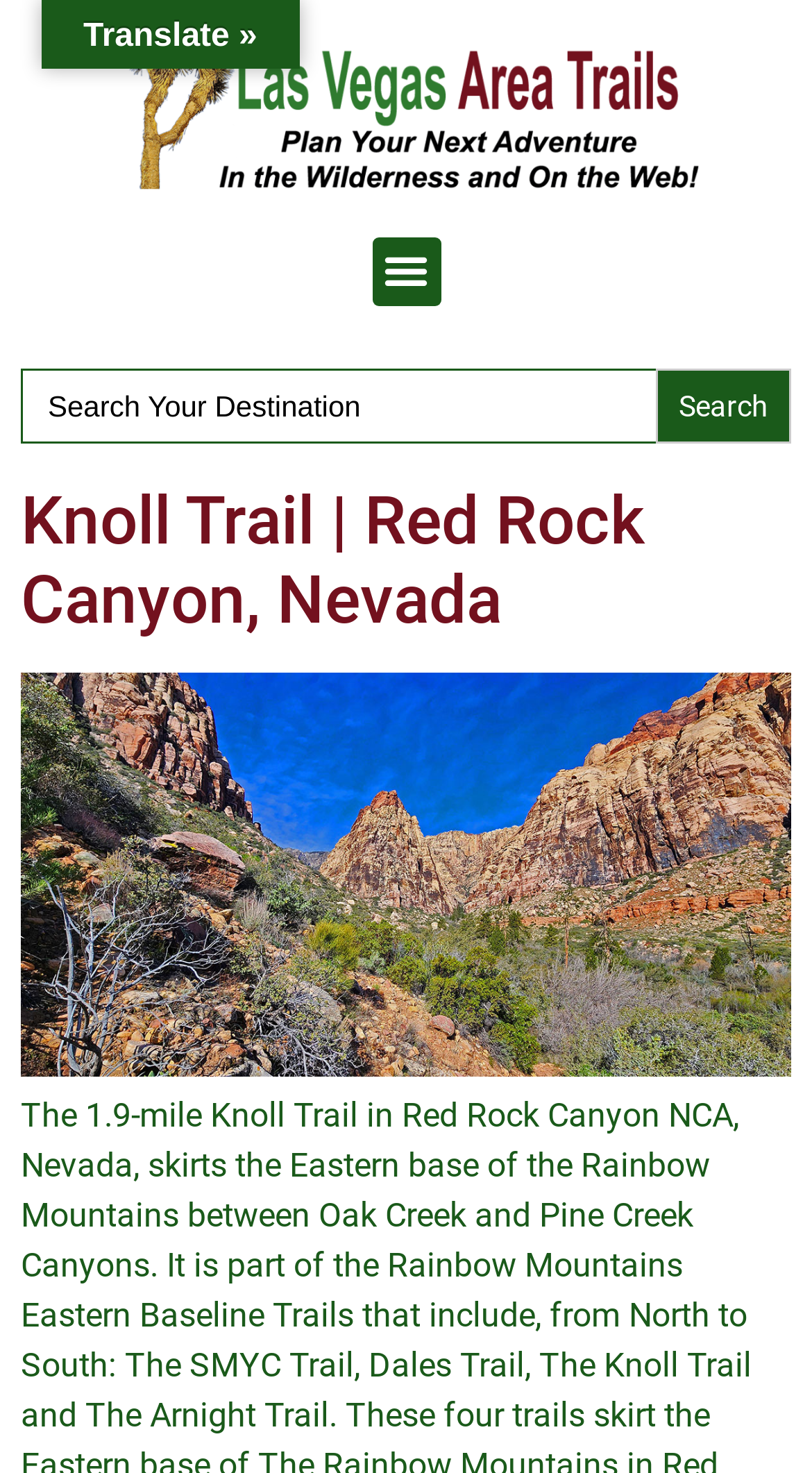Identify the bounding box of the UI component described as: "parent_node: Search for: value="Search"".

[0.808, 0.25, 0.974, 0.3]